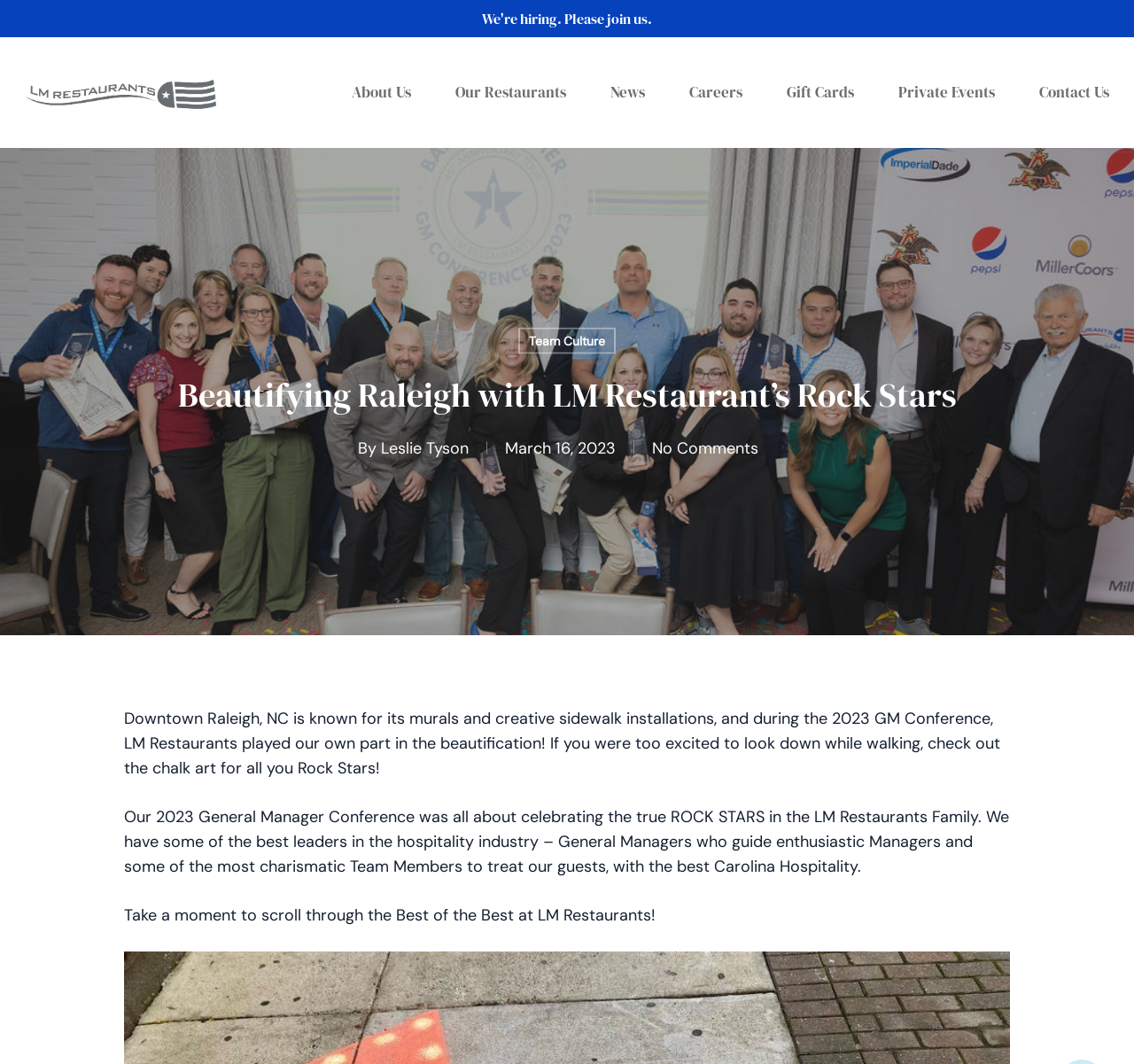Please identify the bounding box coordinates of the clickable area that will allow you to execute the instruction: "Check out the News".

[0.538, 0.077, 0.569, 0.097]